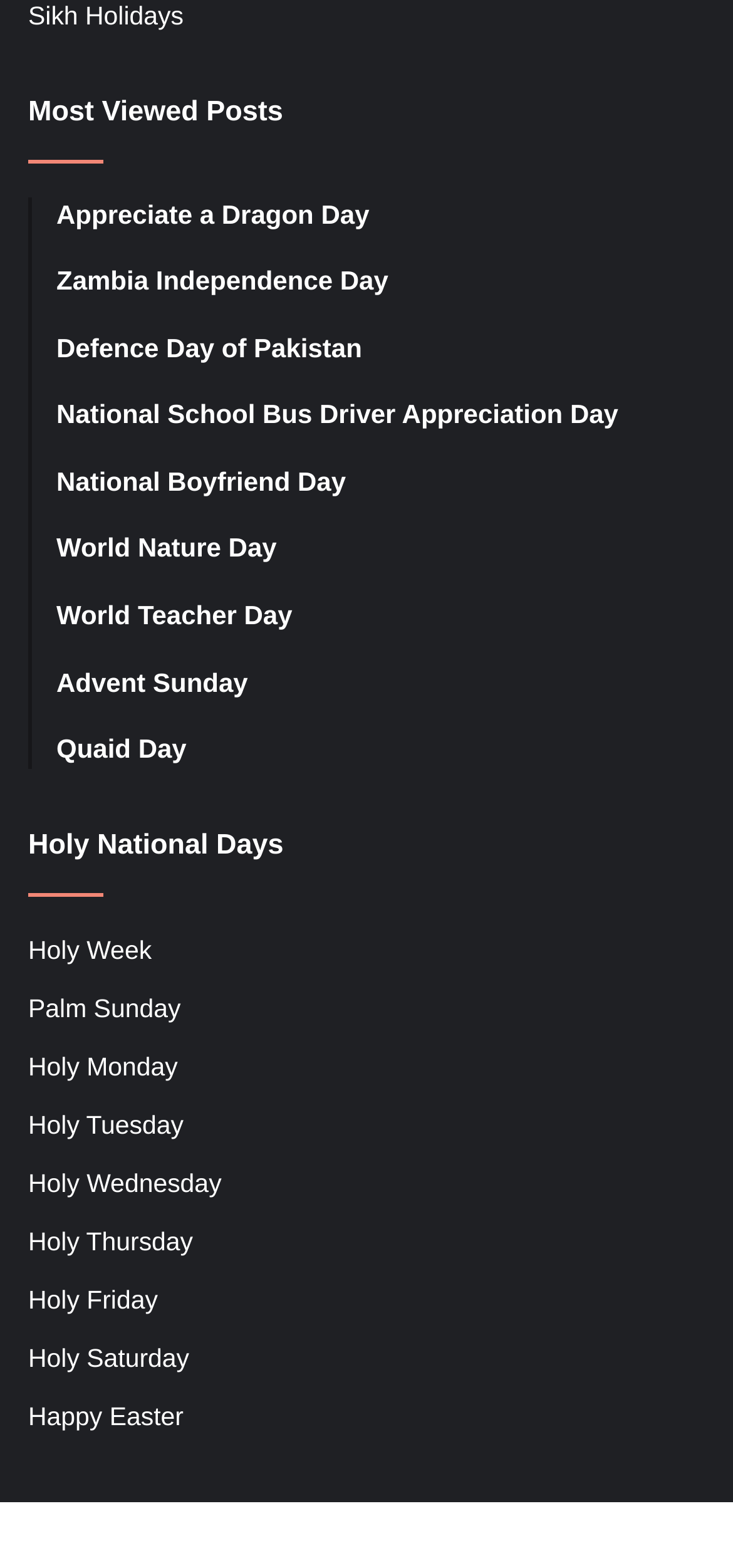Please find the bounding box coordinates in the format (top-left x, top-left y, bottom-right x, bottom-right y) for the given element description. Ensure the coordinates are floating point numbers between 0 and 1. Description: Defence Day of Pakistan

[0.077, 0.211, 0.962, 0.234]